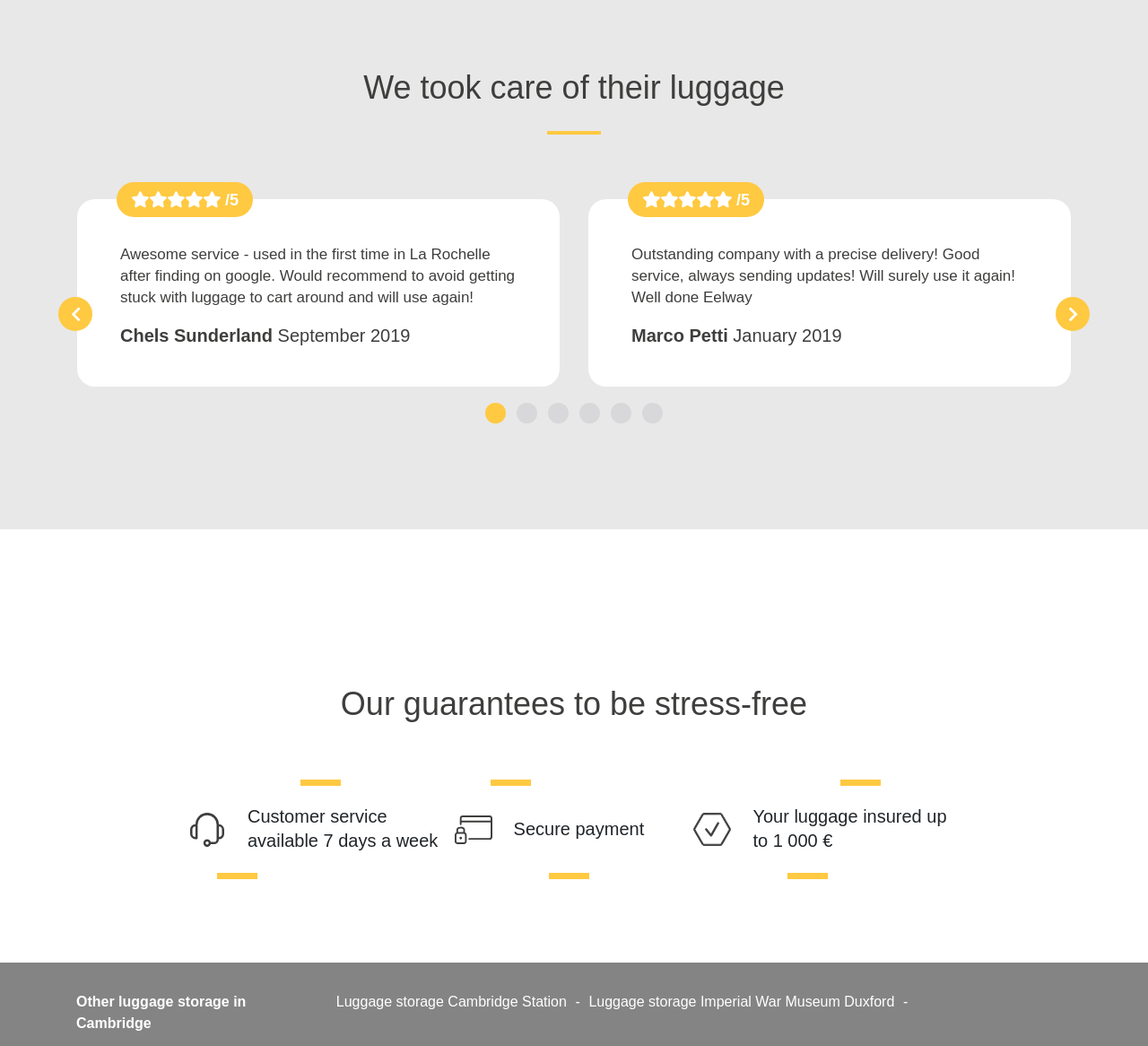Please identify the bounding box coordinates of the area I need to click to accomplish the following instruction: "Follow Ambiductor on LinkedIn".

None